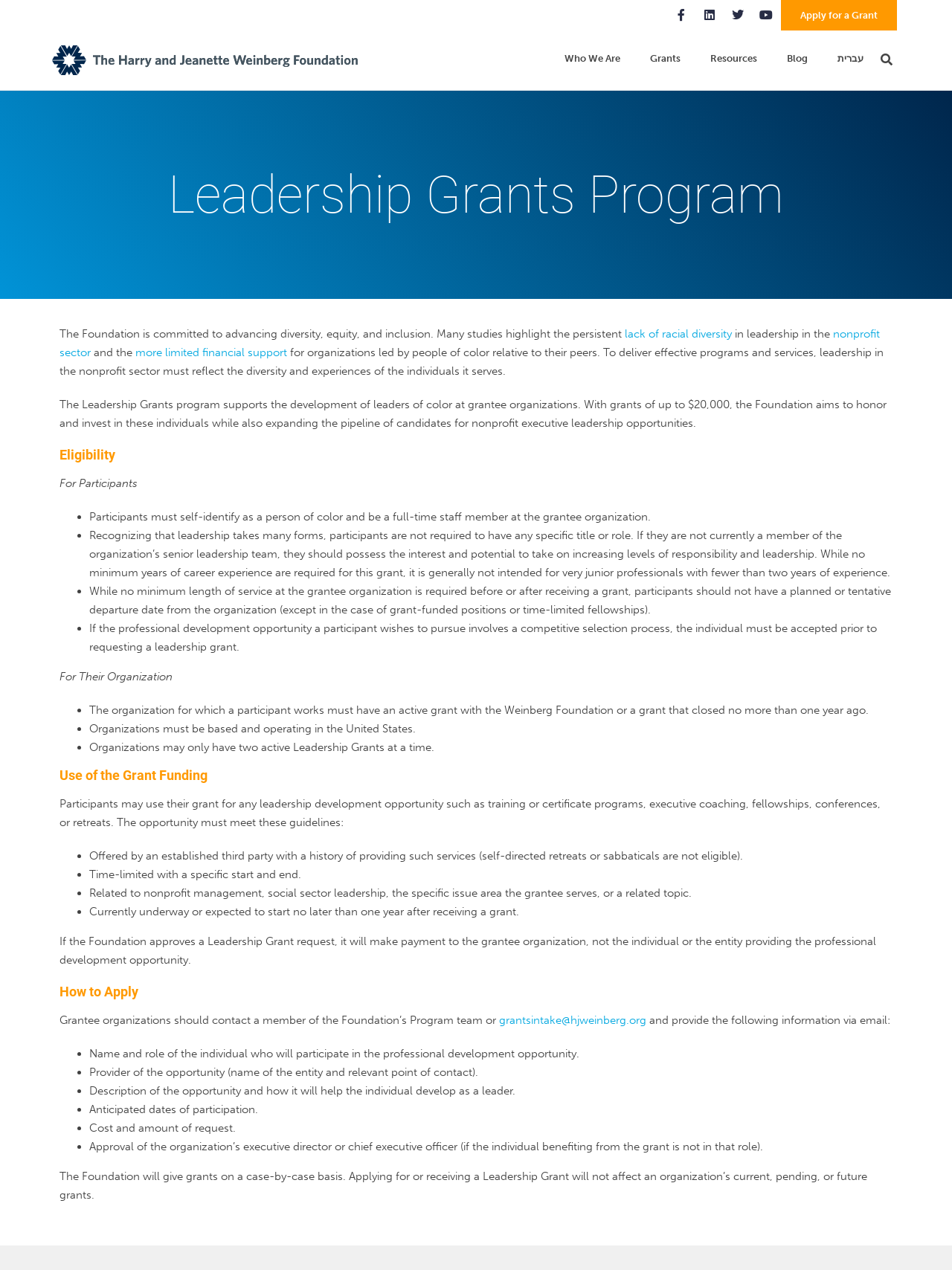Please identify the coordinates of the bounding box for the clickable region that will accomplish this instruction: "Follow on Twitter".

[0.763, 0.002, 0.788, 0.021]